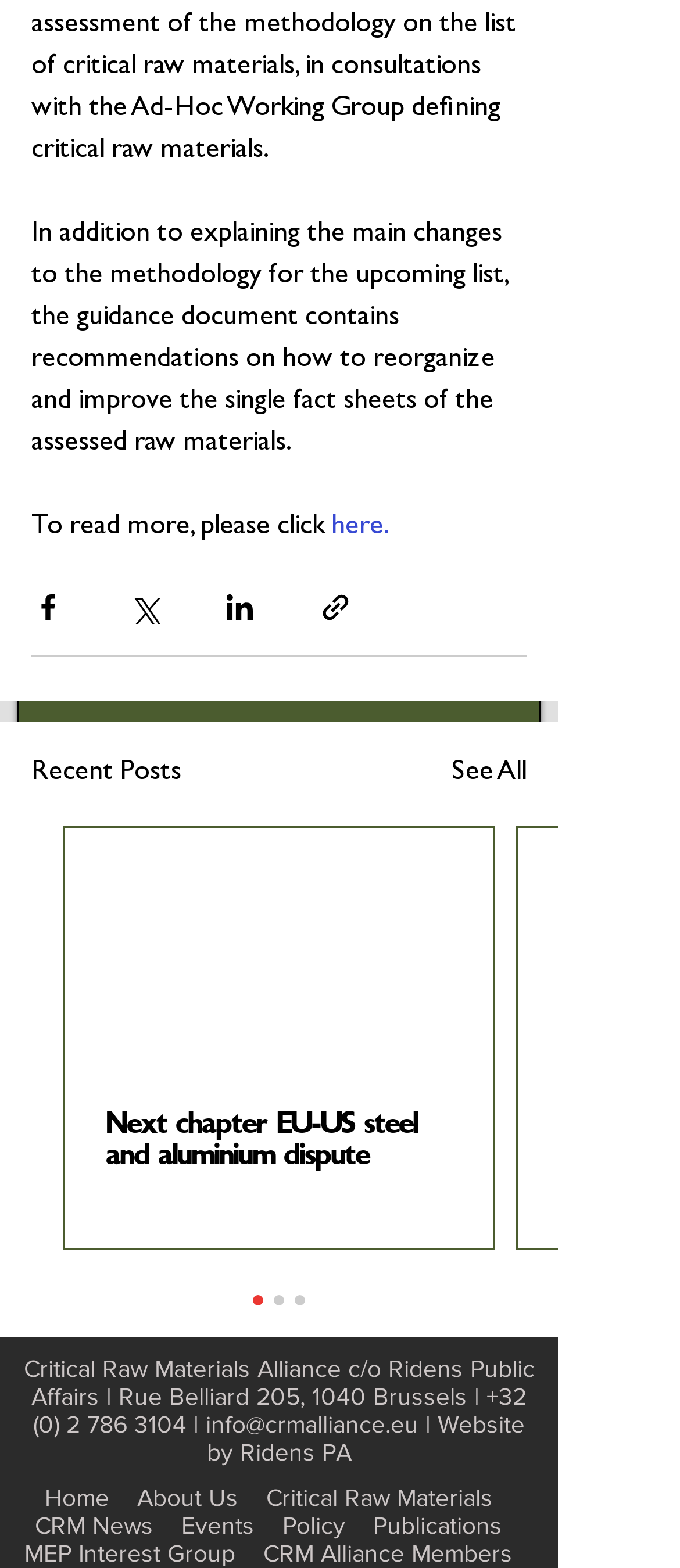Provide your answer in a single word or phrase: 
What is the organization behind the webpage?

Critical Raw Materials Alliance